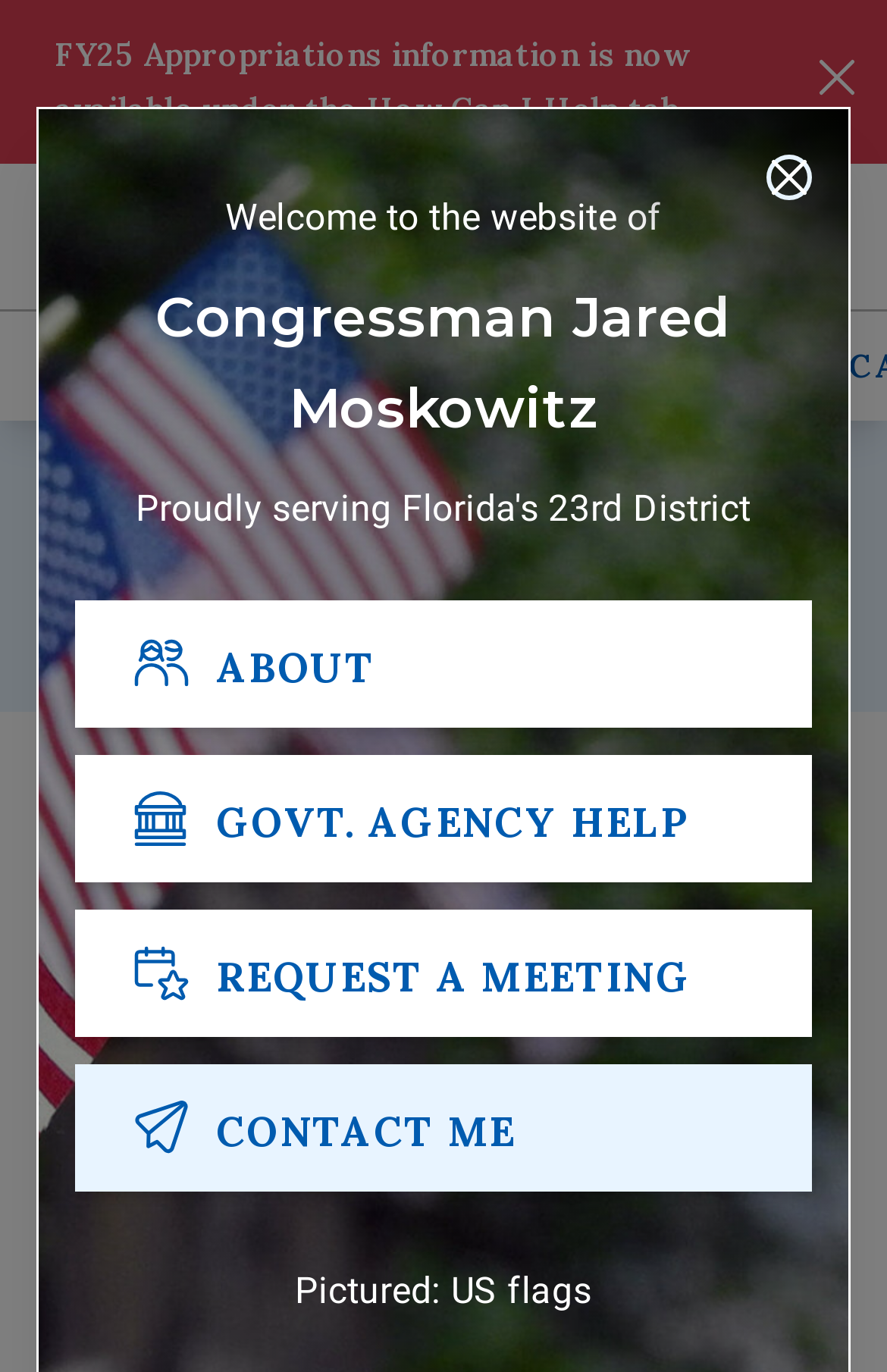Locate the bounding box coordinates of the area that needs to be clicked to fulfill the following instruction: "Click the REQUEST A MEETING button". The coordinates should be in the format of four float numbers between 0 and 1, namely [left, top, right, bottom].

[0.085, 0.663, 0.915, 0.756]